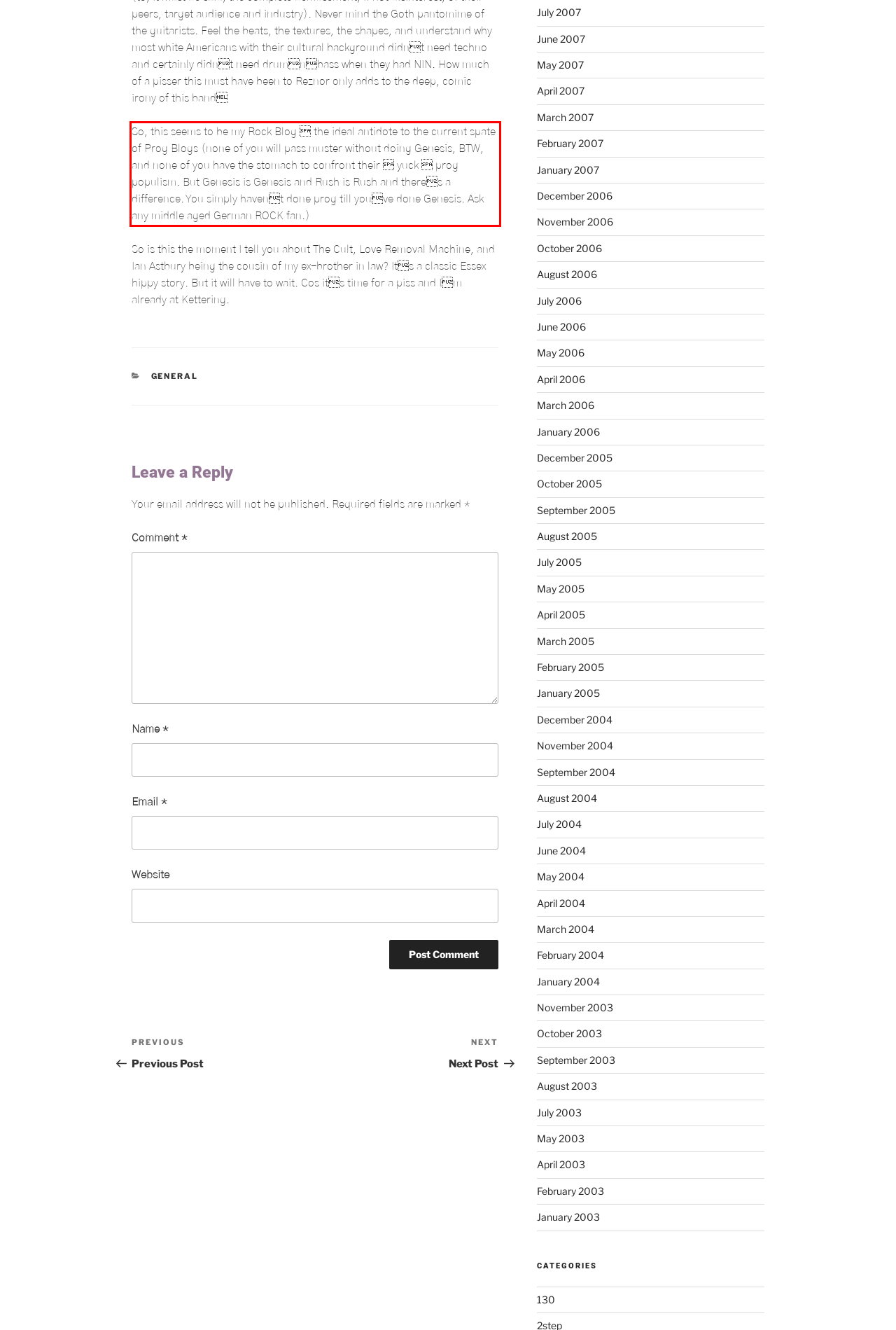Within the screenshot of the webpage, there is a red rectangle. Please recognize and generate the text content inside this red bounding box.

So, this seems to be my Rock Blog  the ideal antidote to the current spate of Prog Blogs (none of you will pass muster without doing Genesis, BTW, and none of you have the stomach to confront their  yuck  prog populism. But Genesis is Genesis and Rush is Rush and theres a difference. You simply havent done prog till youve done Genesis. Ask any middle aged German ROCK fan.)